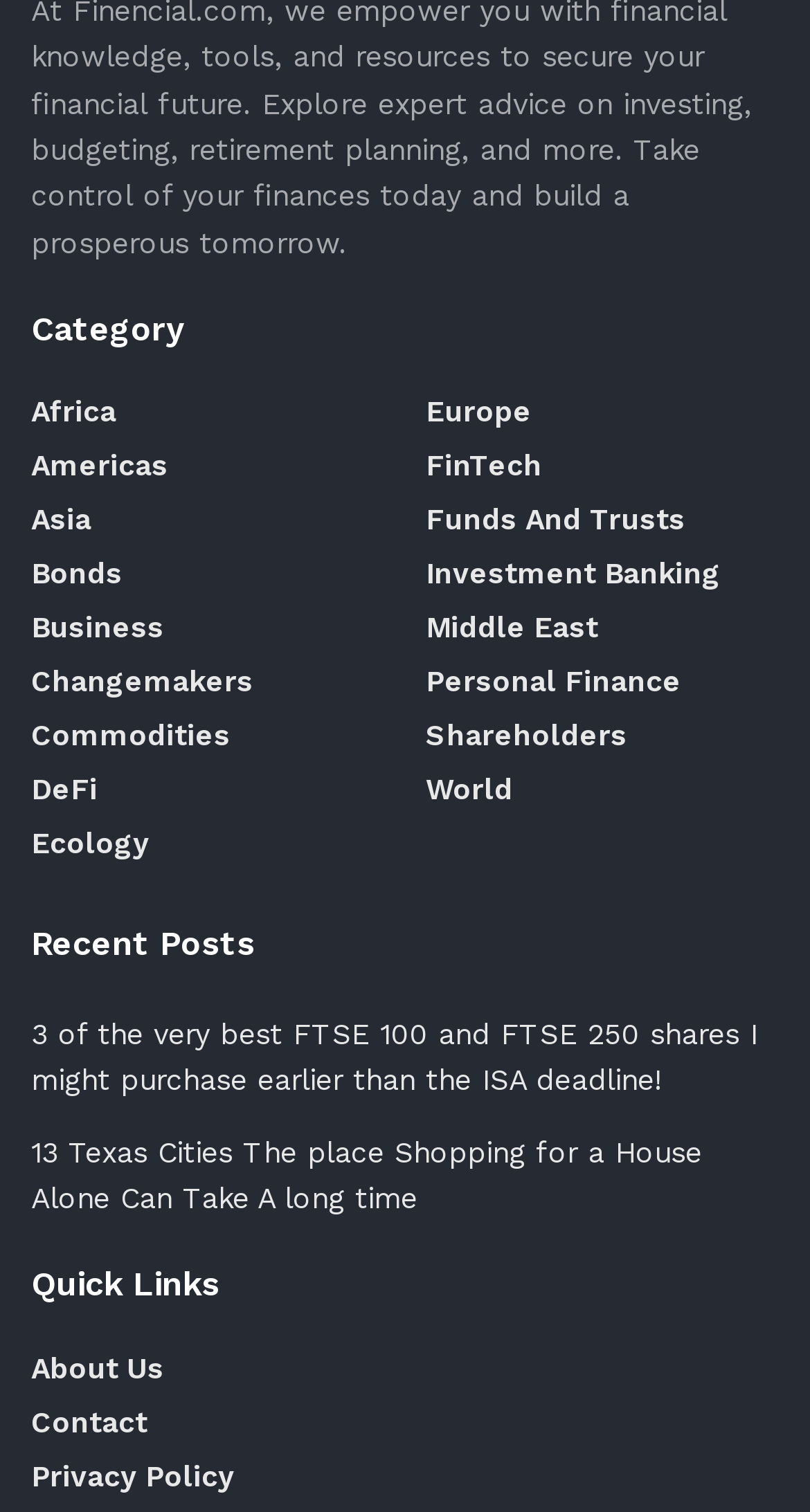Specify the bounding box coordinates of the area to click in order to follow the given instruction: "View the '3 of the very best FTSE 100 and FTSE 250 shares I might purchase earlier than the ISA deadline!' post."

[0.038, 0.673, 0.936, 0.725]